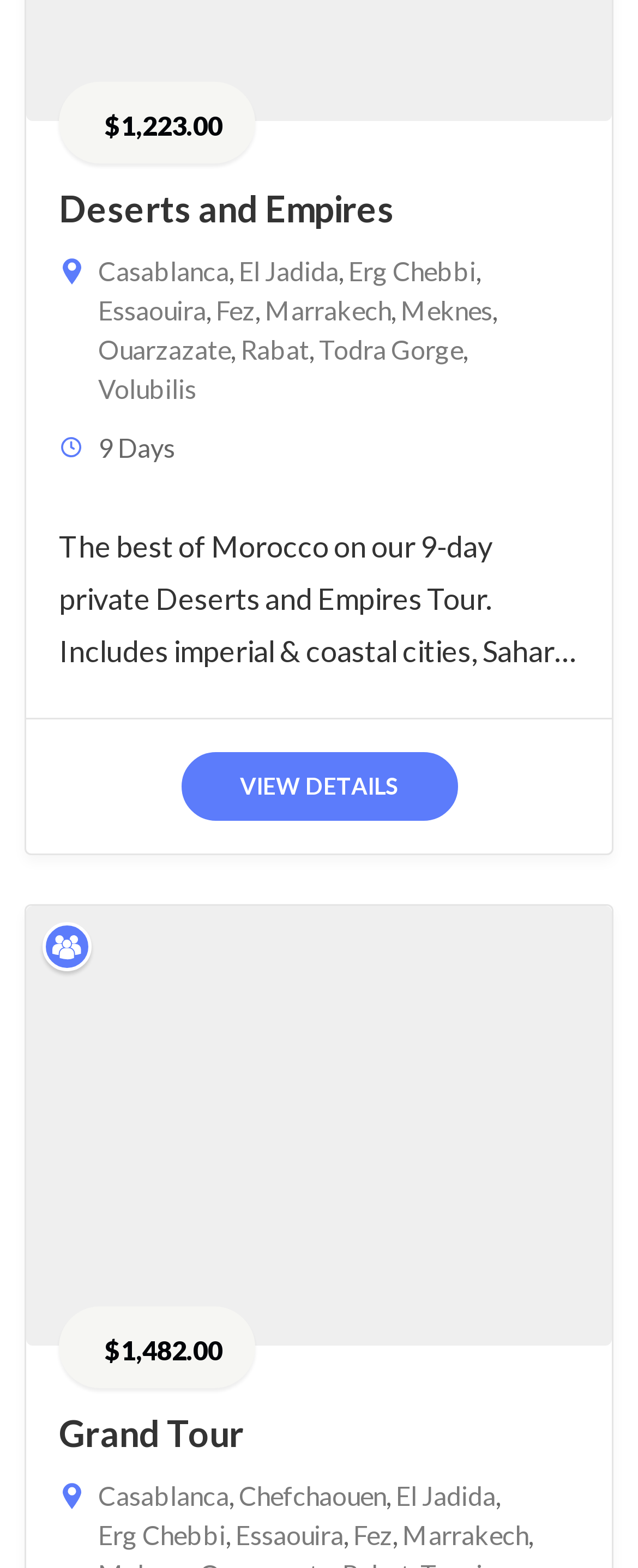What is the name of the second tour listed on the webpage? Based on the screenshot, please respond with a single word or phrase.

Grand Tour